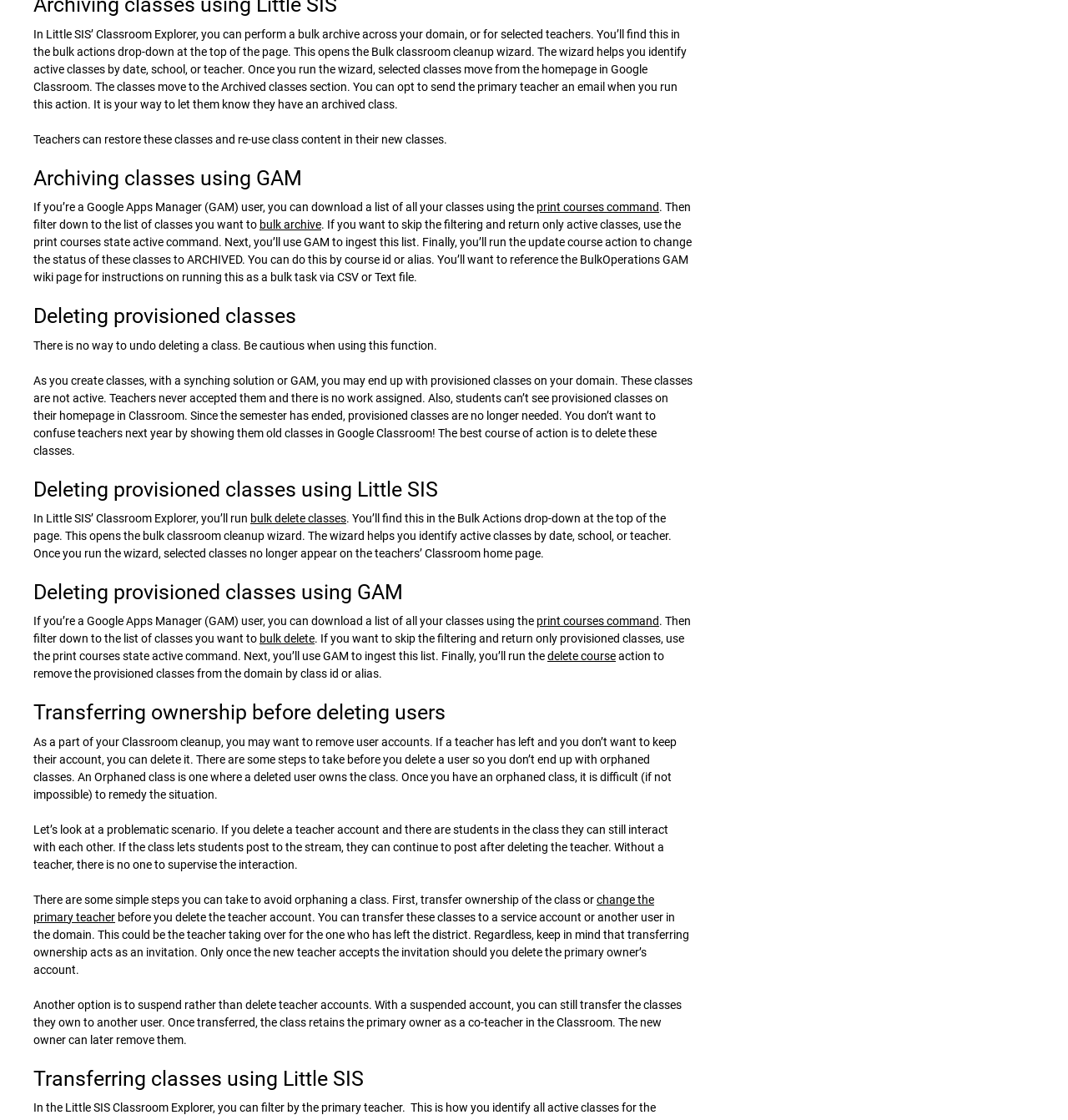Locate and provide the bounding box coordinates for the HTML element that matches this description: "bulk delete".

[0.243, 0.564, 0.295, 0.576]